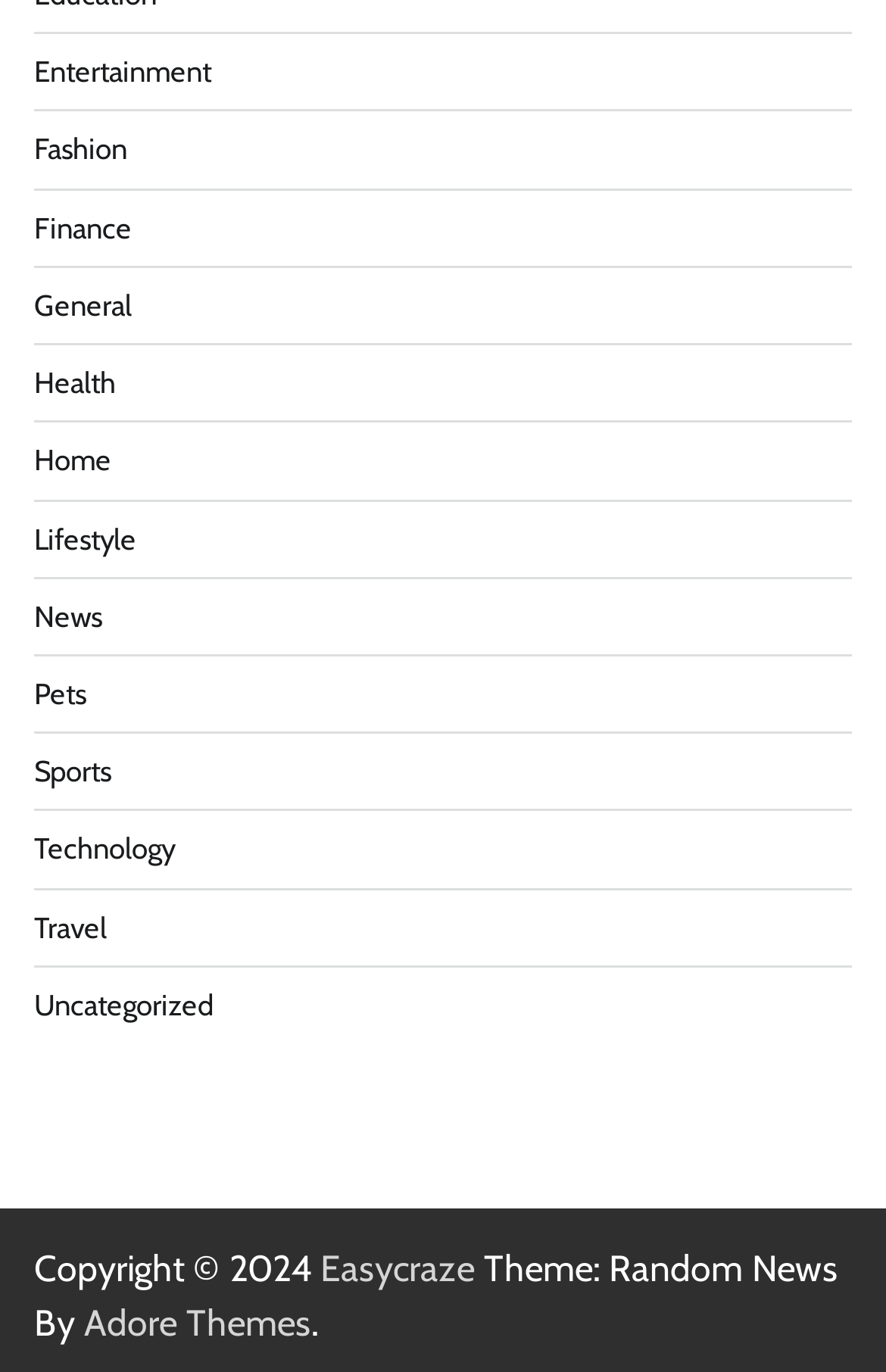What is the copyright year mentioned on the webpage?
Analyze the image and provide a thorough answer to the question.

I found a StaticText element with the OCR text 'Copyright © 2024' and its bounding box coordinates are [0.038, 0.909, 0.362, 0.941], which indicates the copyright year mentioned on the webpage is 2024.